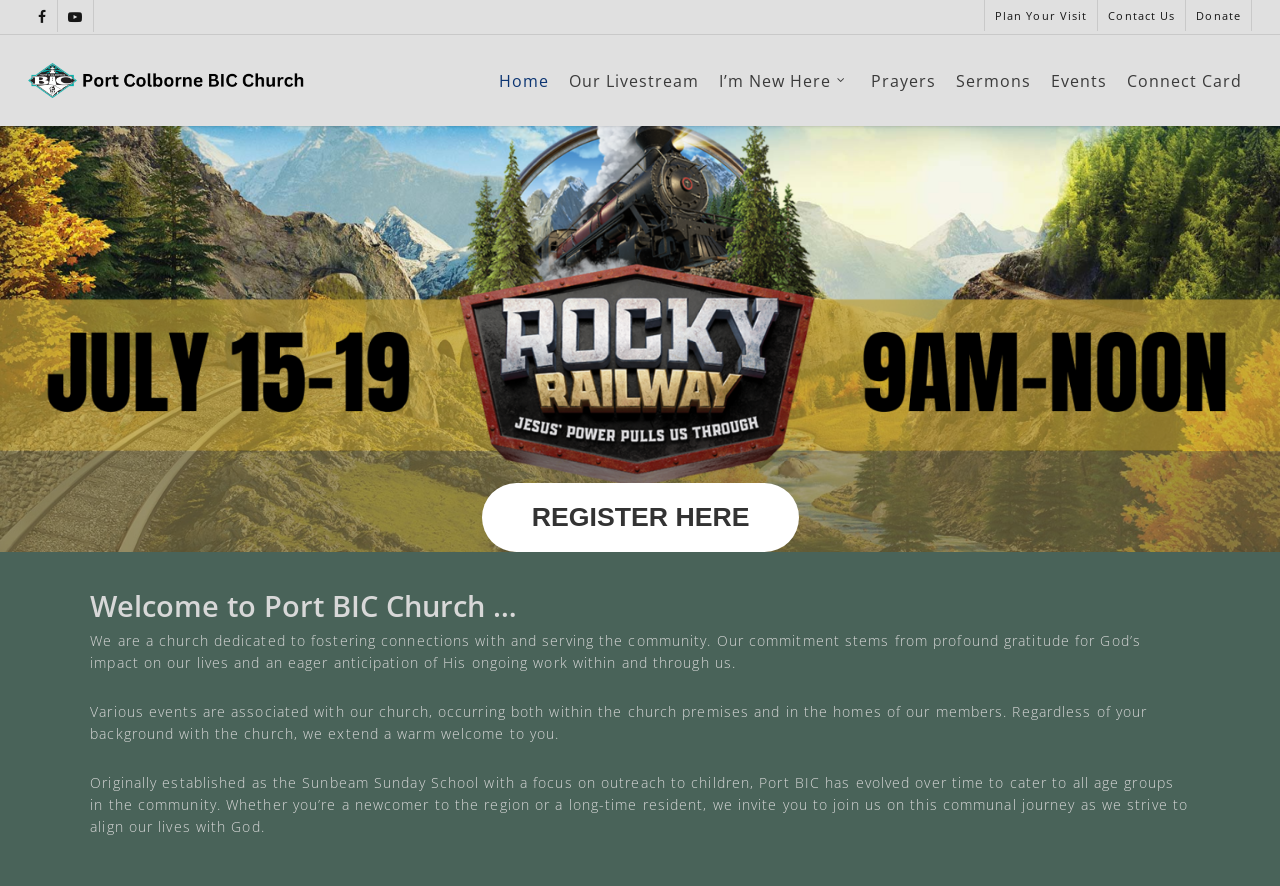Can you find the bounding box coordinates of the area I should click to execute the following instruction: "Watch our livestream"?

[0.437, 0.081, 0.554, 0.101]